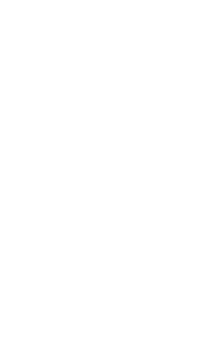Refer to the image and answer the question with as much detail as possible: Does the game 'Craft Island' have a desert island setting?

The caption describes the image as 'highlighting an engaging and colorful scene that captures the essence of adventure and survival on a deserted island', which clearly indicates that the game takes place on a desert island.